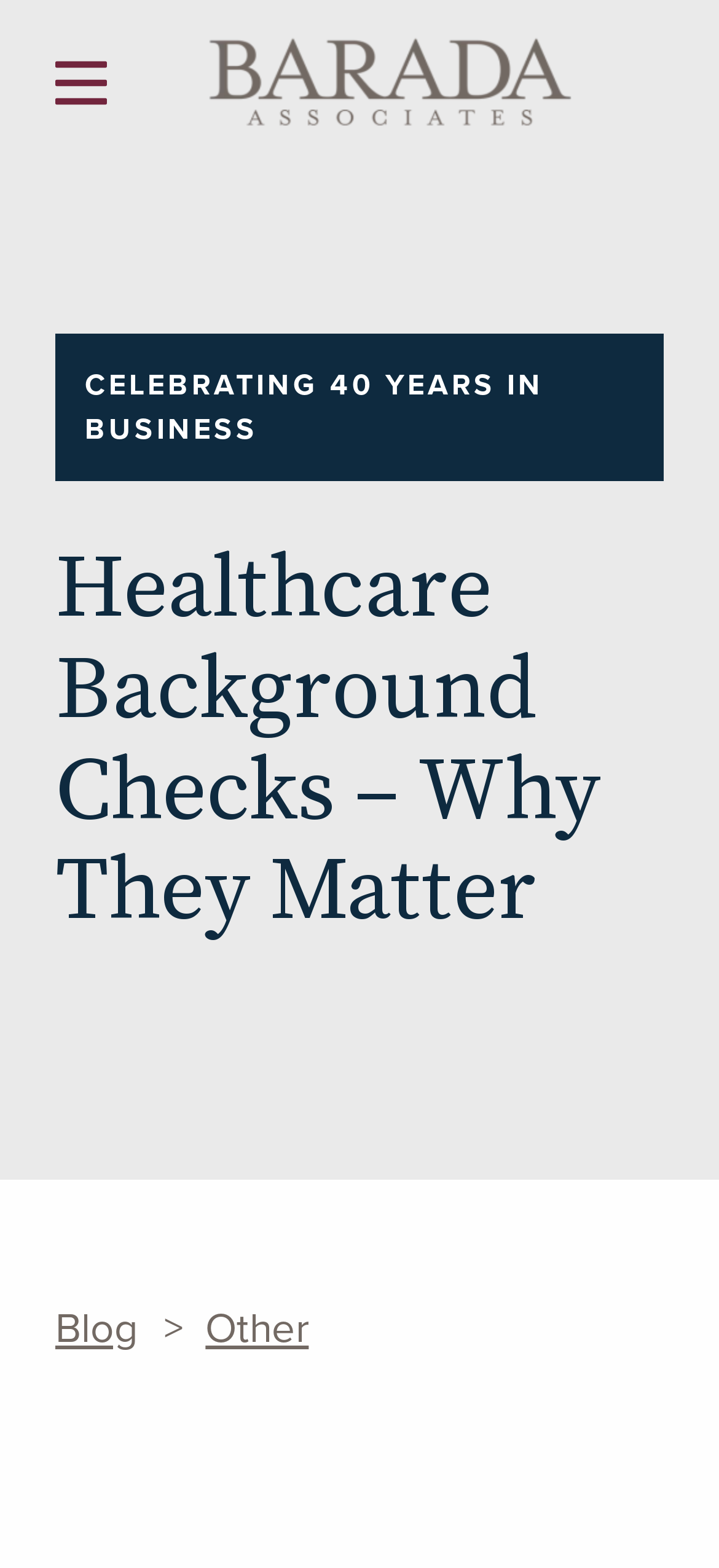Give a concise answer using only one word or phrase for this question:
What is the theme of the webpage?

Background checks